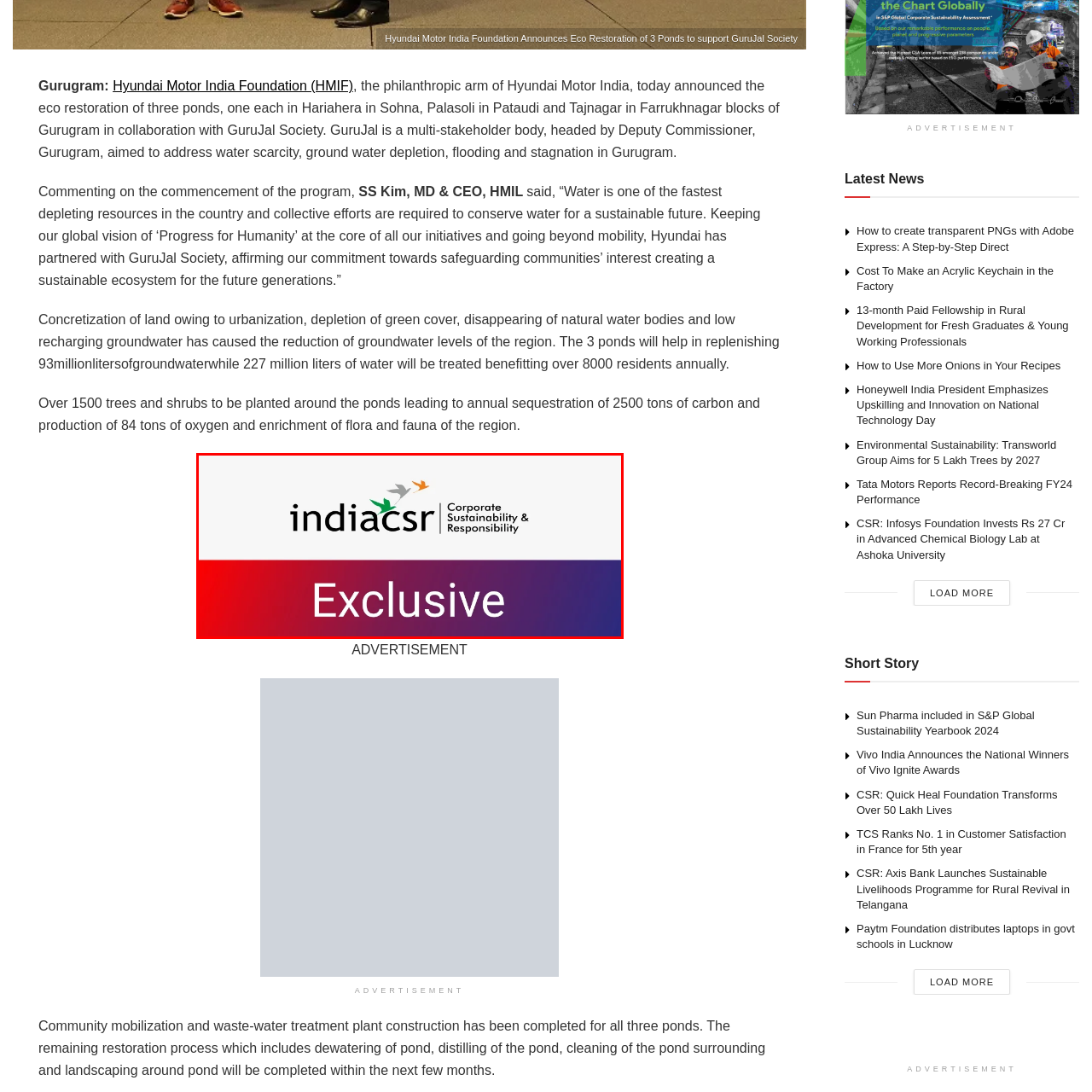What does the word 'Exclusive' signify in the logo?
Review the image area surrounded by the red bounding box and give a detailed answer to the question.

The word 'Exclusive' is featured in a bold and modern typography, signifying special content or insights related to corporate social responsibility initiatives, which is a key aspect of the India CSR brand.